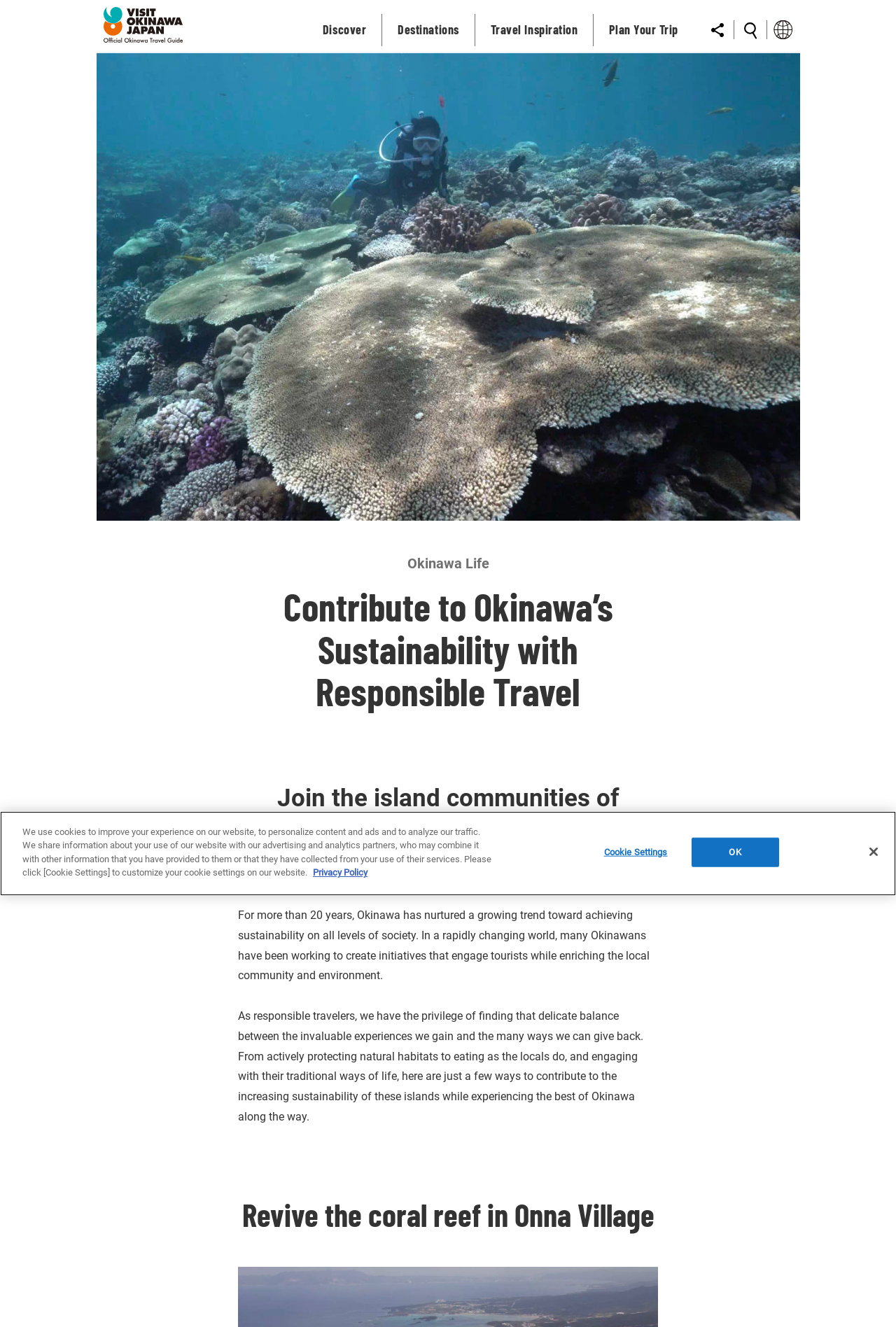Offer a comprehensive description of the webpage’s content and structure.

The webpage is about responsible travel in Okinawa, Japan, and how to contribute to the island's sustainability while having fun. At the top, there is a navigation menu with links to "Visit Okinawa Japan", "Discover", "Destinations", "Travel Inspiration", and "Plan Your Trip". Below the navigation menu, there is a large image of Okinawa's coral reef, which takes up most of the width of the page.

To the right of the image, there is a section with a heading "Contribute to Okinawa’s Sustainability with Responsible Travel" and a subheading "Join the island communities of Okinawa in their effort to preserve the environment they call home". Below this, there is a paragraph of text explaining Okinawa's efforts towards sustainability and how tourists can contribute to it.

Further down, there is another section with a heading "Revive the coral reef in Onna Village". The page also has a privacy policy section at the bottom, which is a modal window that can be opened and closed. The privacy policy section explains how the website uses cookies and shares information with advertising and analytics partners. There are buttons to customize cookie settings, read more about privacy, and close the modal window.